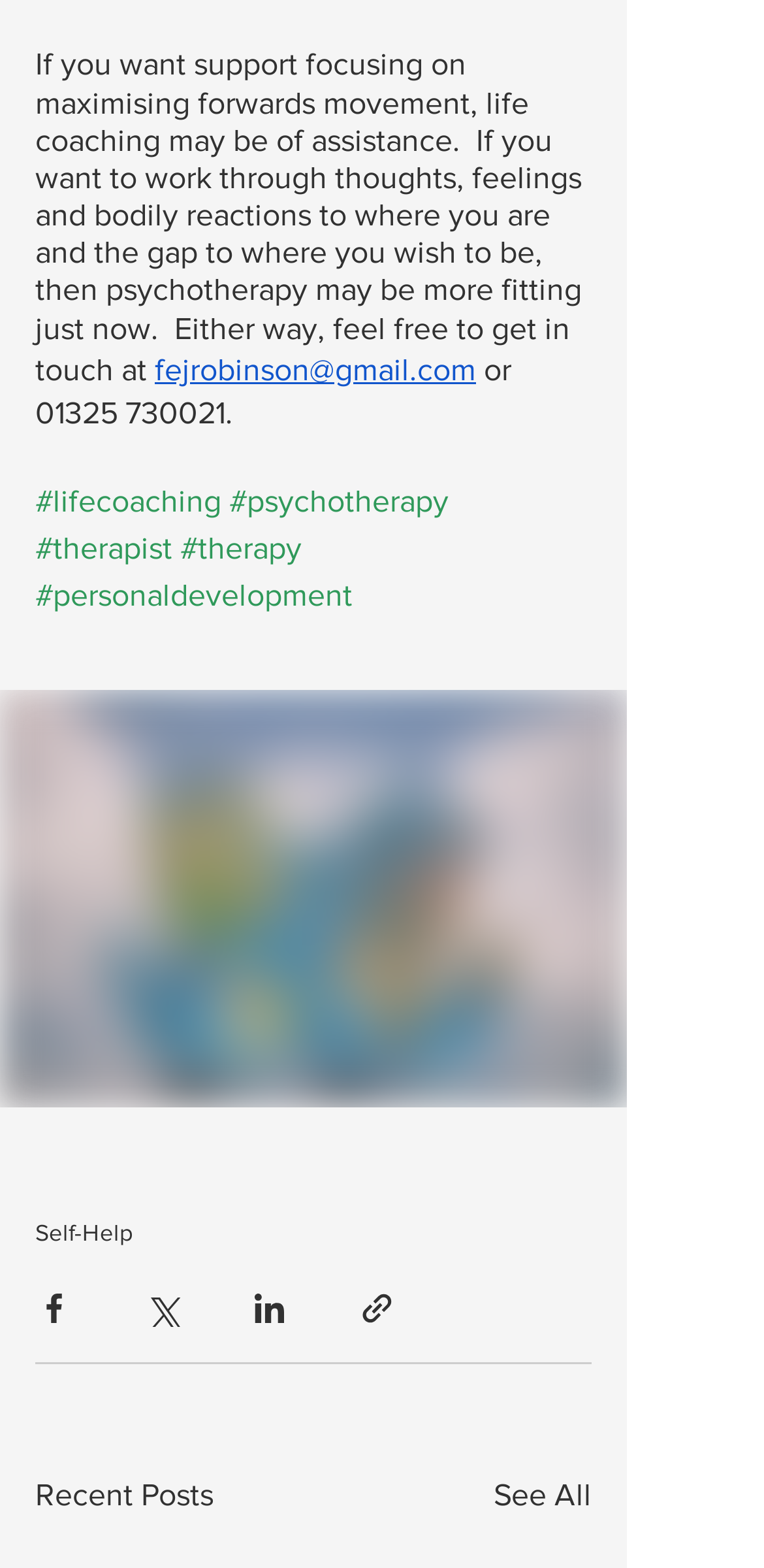Give a one-word or short phrase answer to this question: 
What is the email address to get in touch?

fejrobinson@gmail.com